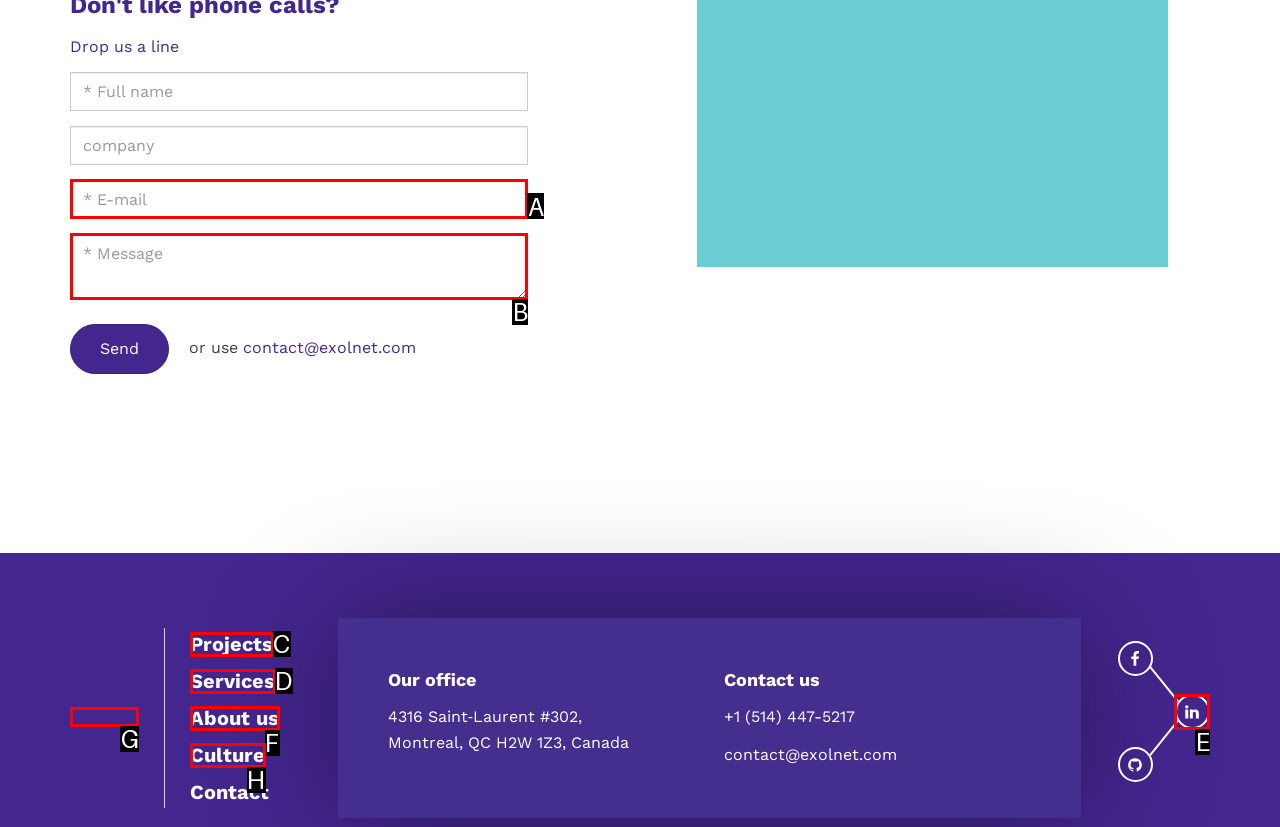Choose the option that matches the following description: alt="eXolnet"
Reply with the letter of the selected option directly.

G